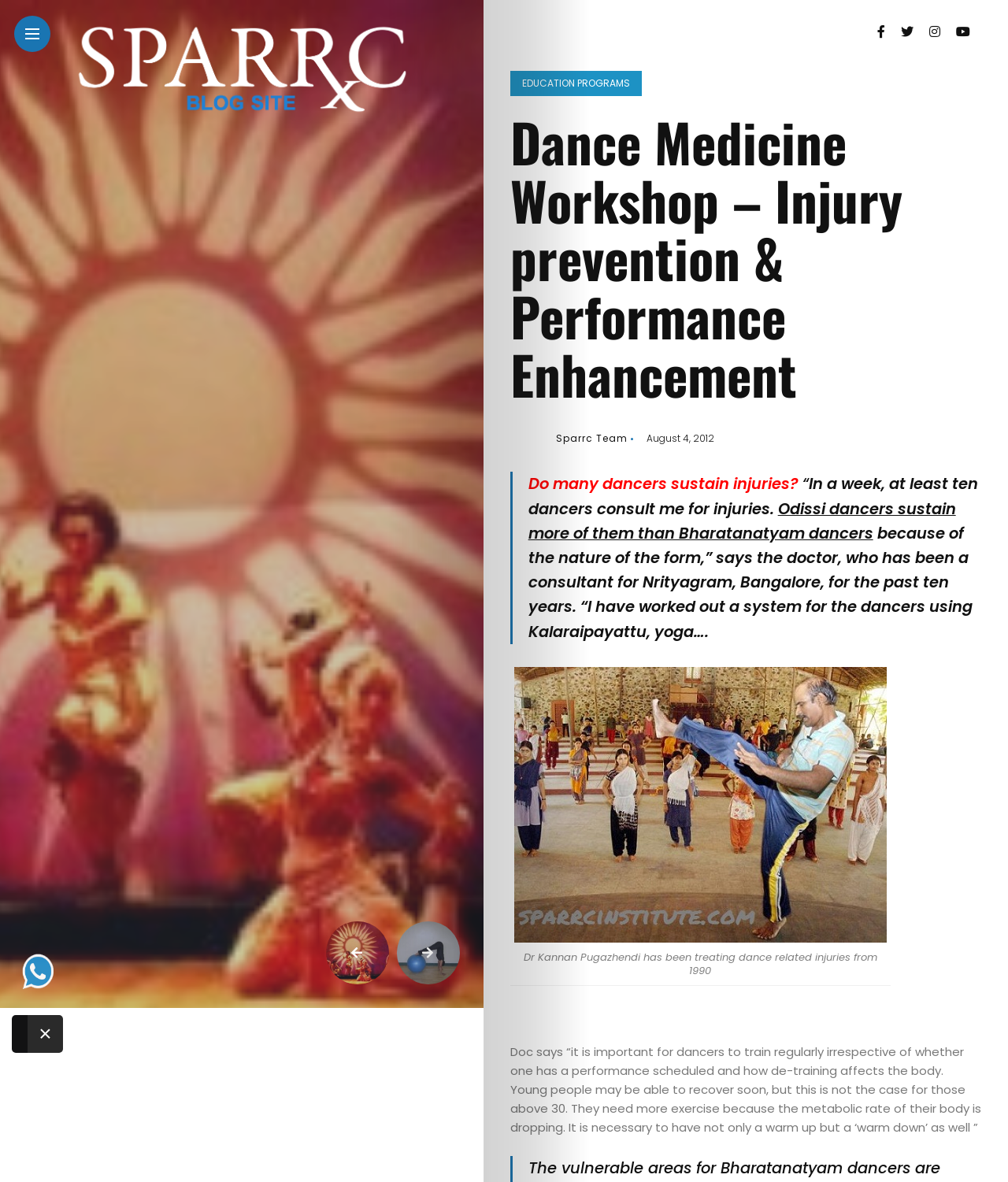Please determine the bounding box coordinates of the section I need to click to accomplish this instruction: "Learn more about 'EDUCATION PROGRAMS'".

[0.506, 0.06, 0.636, 0.081]